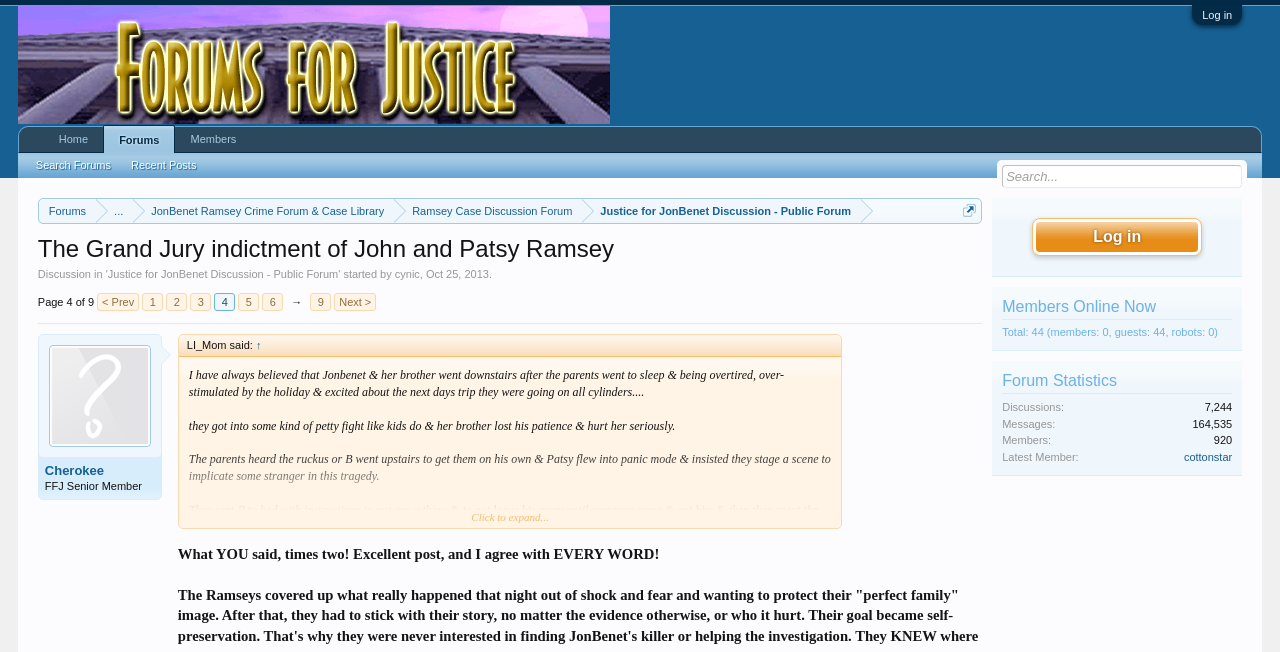Please provide the bounding box coordinate of the region that matches the element description: Request a Call Back. Coordinates should be in the format (top-left x, top-left y, bottom-right x, bottom-right y) and all values should be between 0 and 1.

None